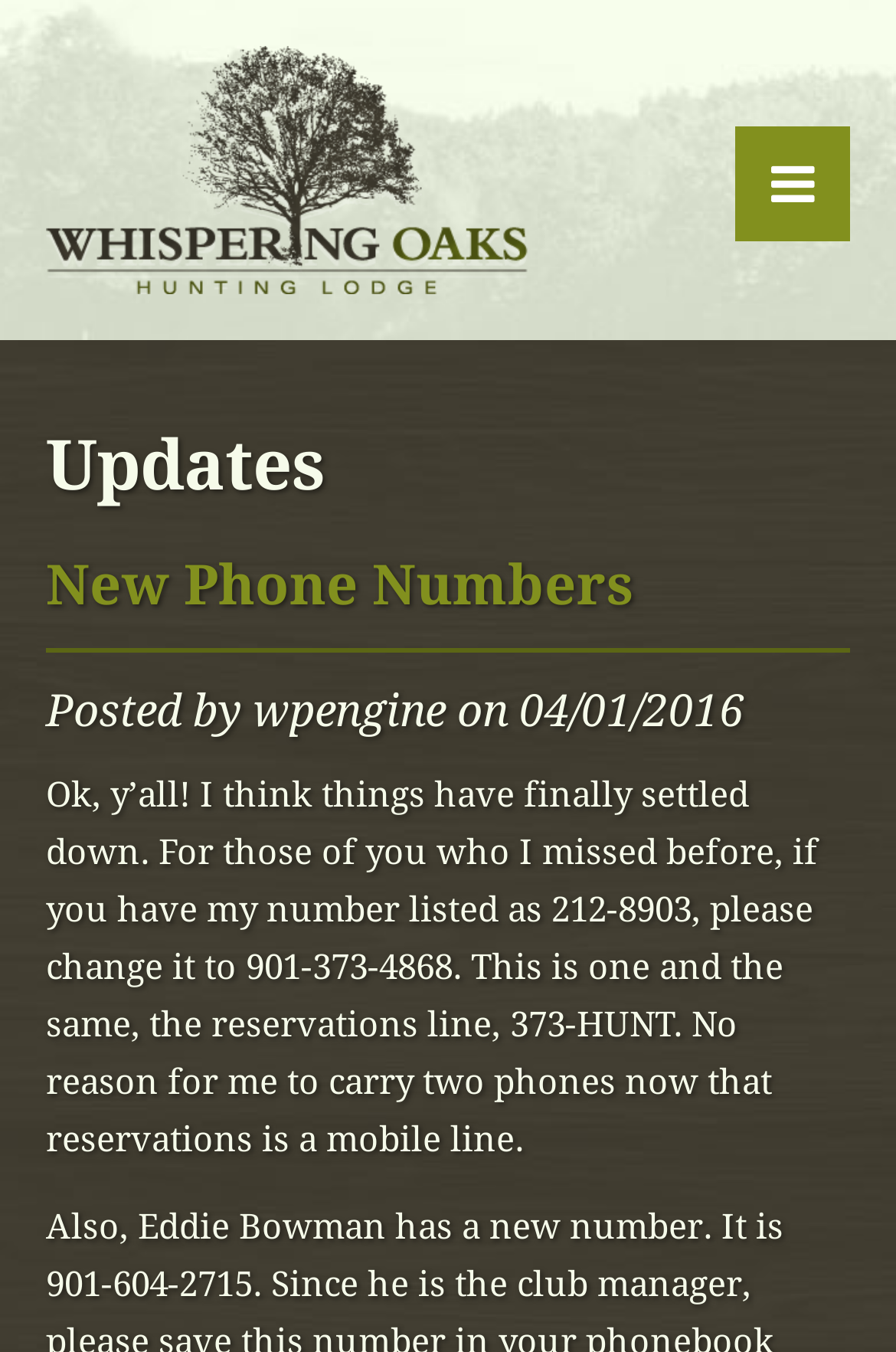Identify the bounding box of the HTML element described here: "Whispering Oaks Hunting Lodge". Provide the coordinates as four float numbers between 0 and 1: [left, top, right, bottom].

[0.051, 0.034, 0.59, 0.218]